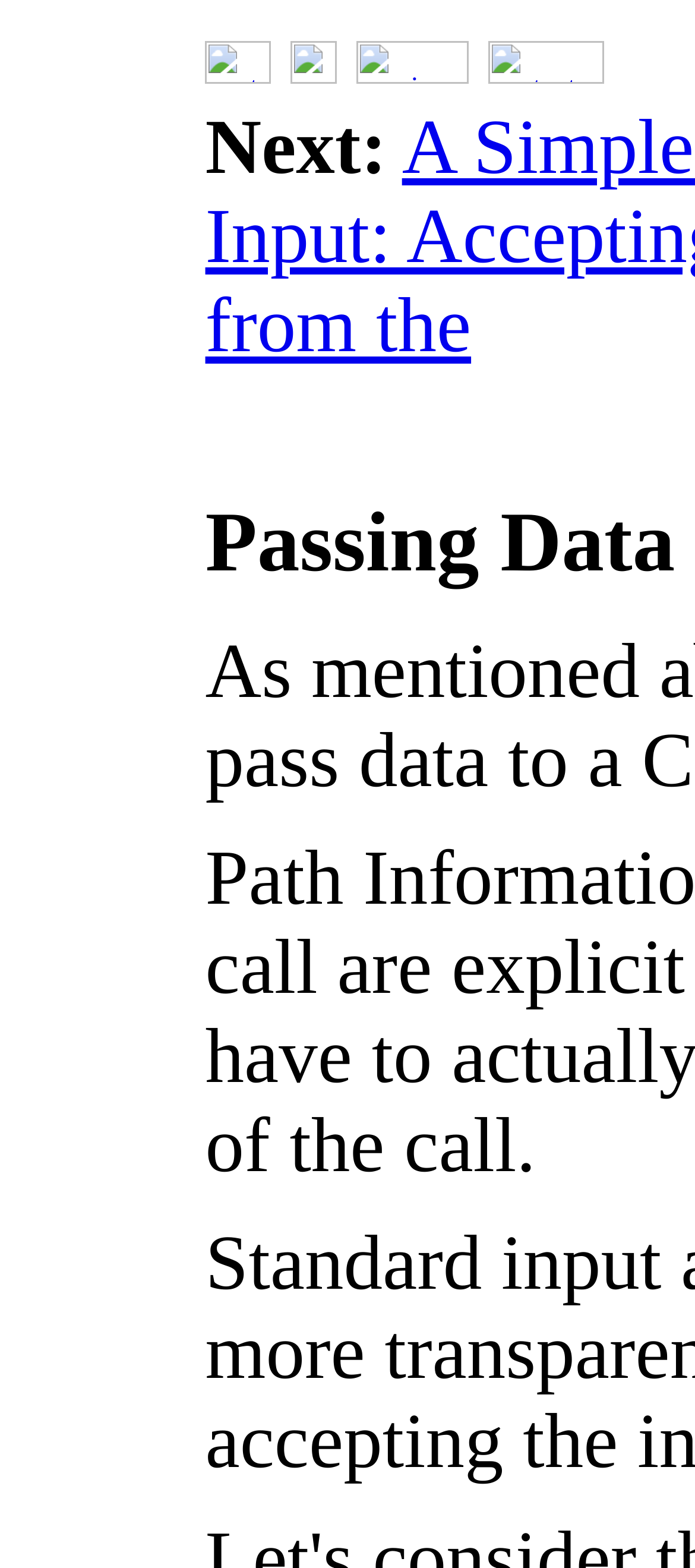What is the text above the 'next' link?
Using the information from the image, give a concise answer in one word or a short phrase.

Next: